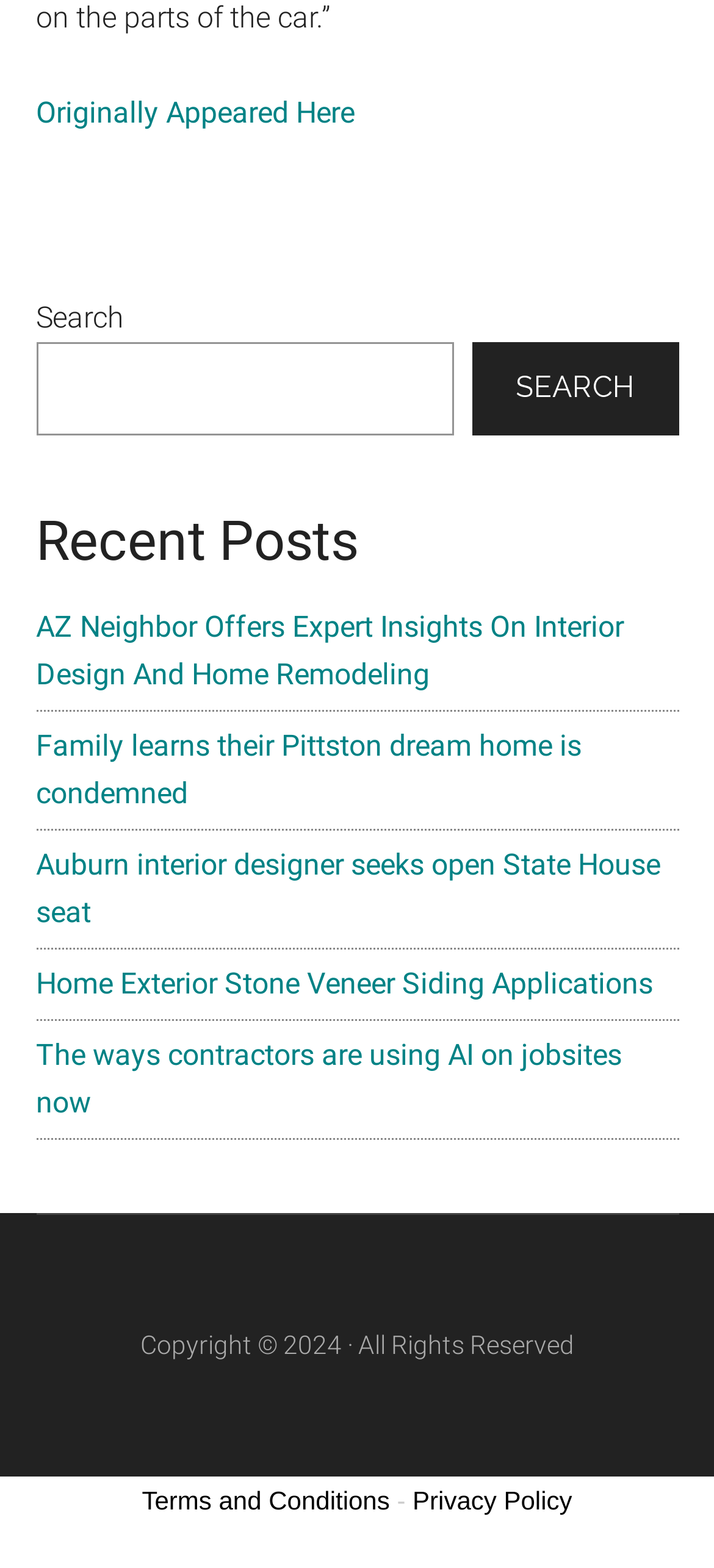Please give a concise answer to this question using a single word or phrase: 
What are the two links at the bottom of the webpage?

Terms and Conditions, Privacy Policy